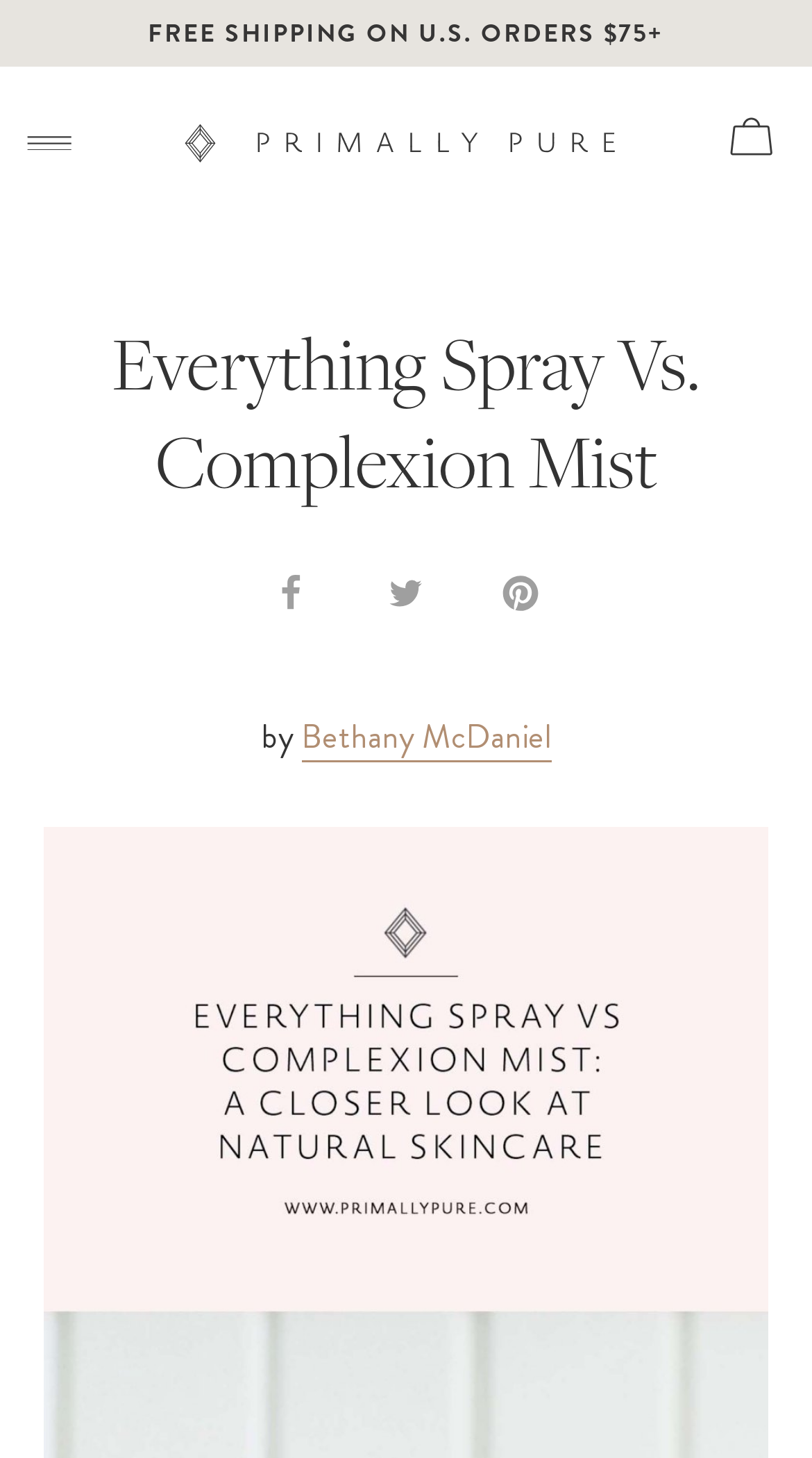What is the logo of the website?
Look at the screenshot and respond with one word or a short phrase.

Primally Pure Logo